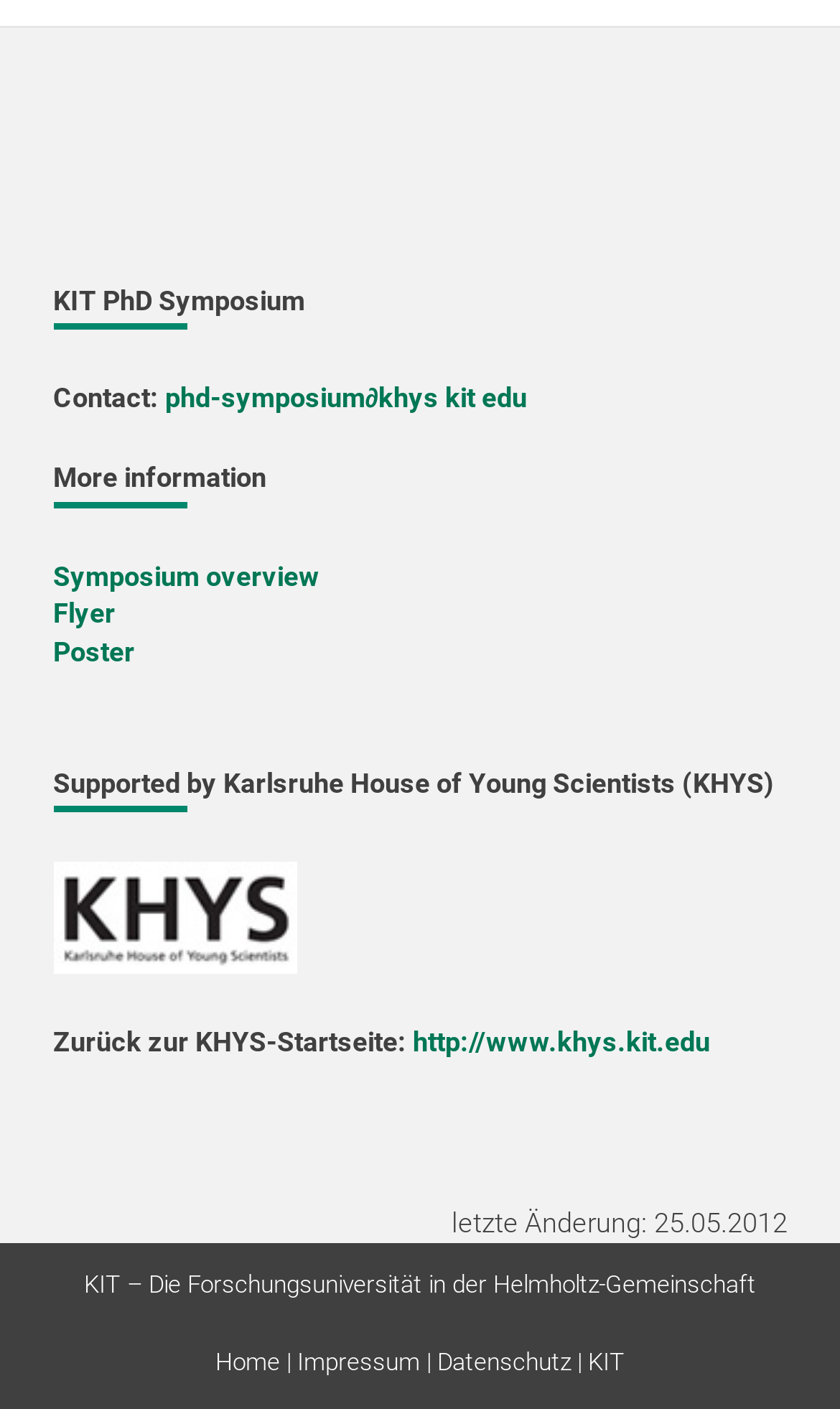What is the purpose of the 'Flyer' link?
Kindly offer a comprehensive and detailed response to the question.

I found a link element with the text 'Flyer' under the heading 'More information'. This suggests that the purpose of the 'Flyer' link is to access the symposium flyer, which provides more information about the event.